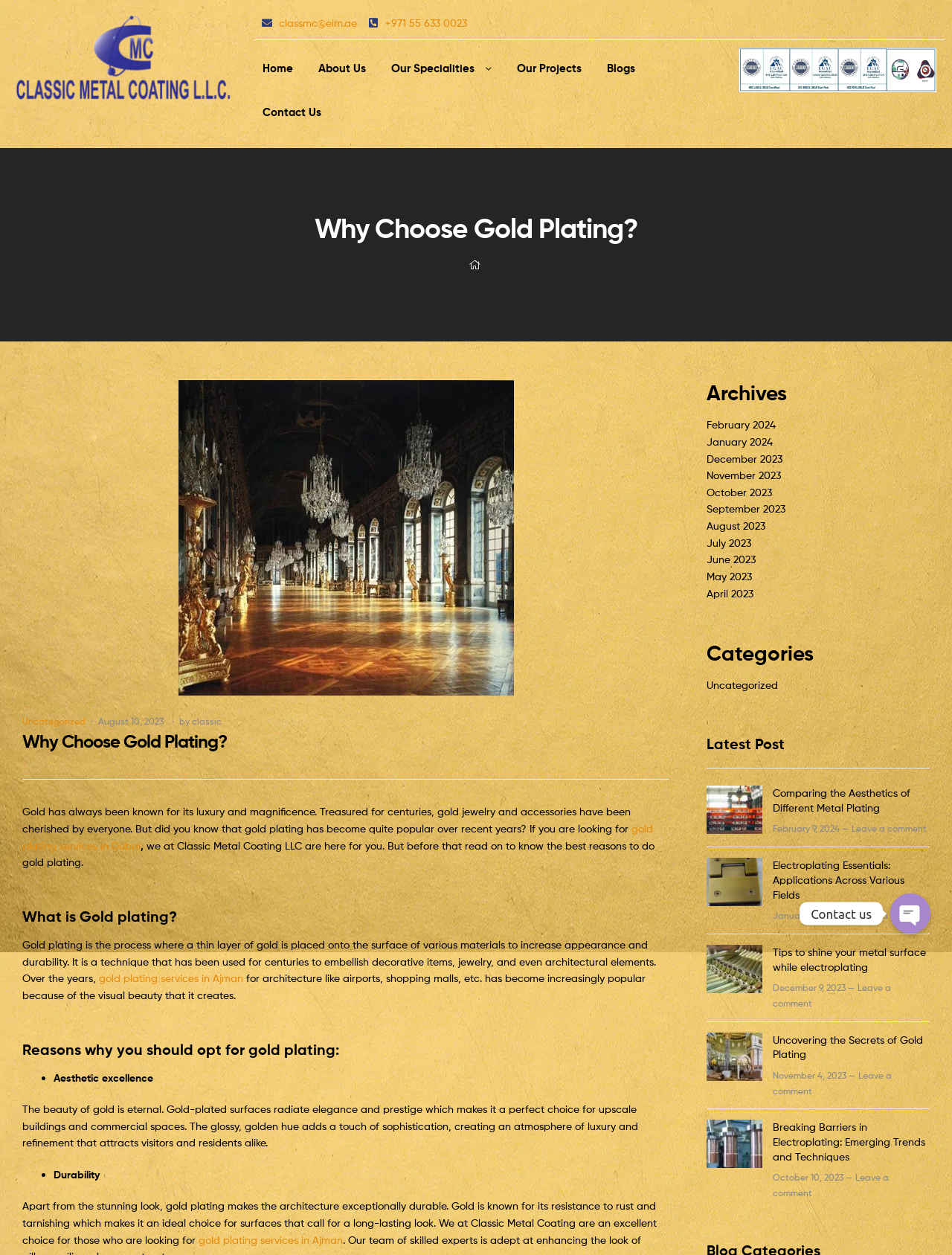Identify the bounding box coordinates of the clickable section necessary to follow the following instruction: "Click the 'Home' link". The coordinates should be presented as four float numbers from 0 to 1, i.e., [left, top, right, bottom].

[0.264, 0.038, 0.32, 0.072]